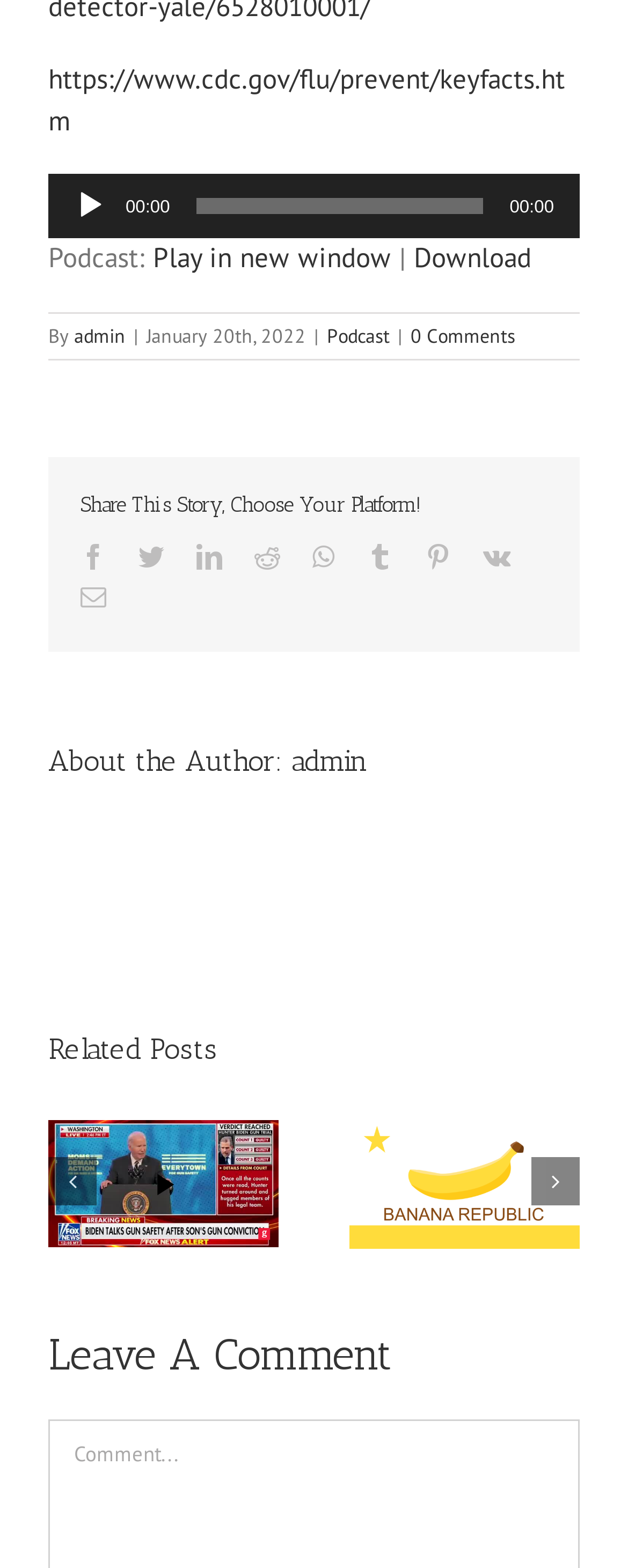Locate the bounding box coordinates of the element that should be clicked to fulfill the instruction: "Download the podcast".

[0.659, 0.153, 0.846, 0.176]